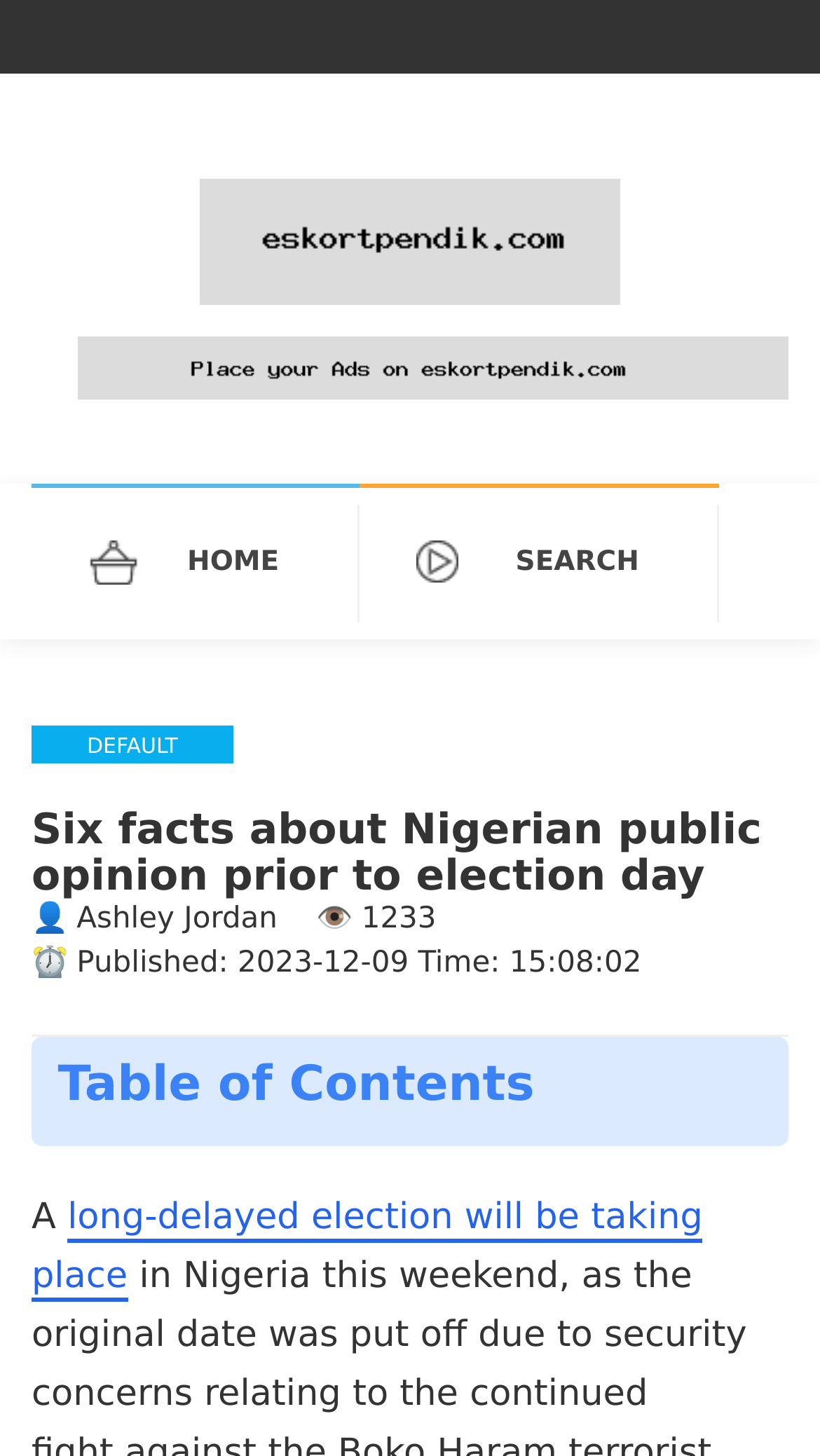Answer the question below with a single word or a brief phrase: 
What is the author of the article?

Ashley Jordan